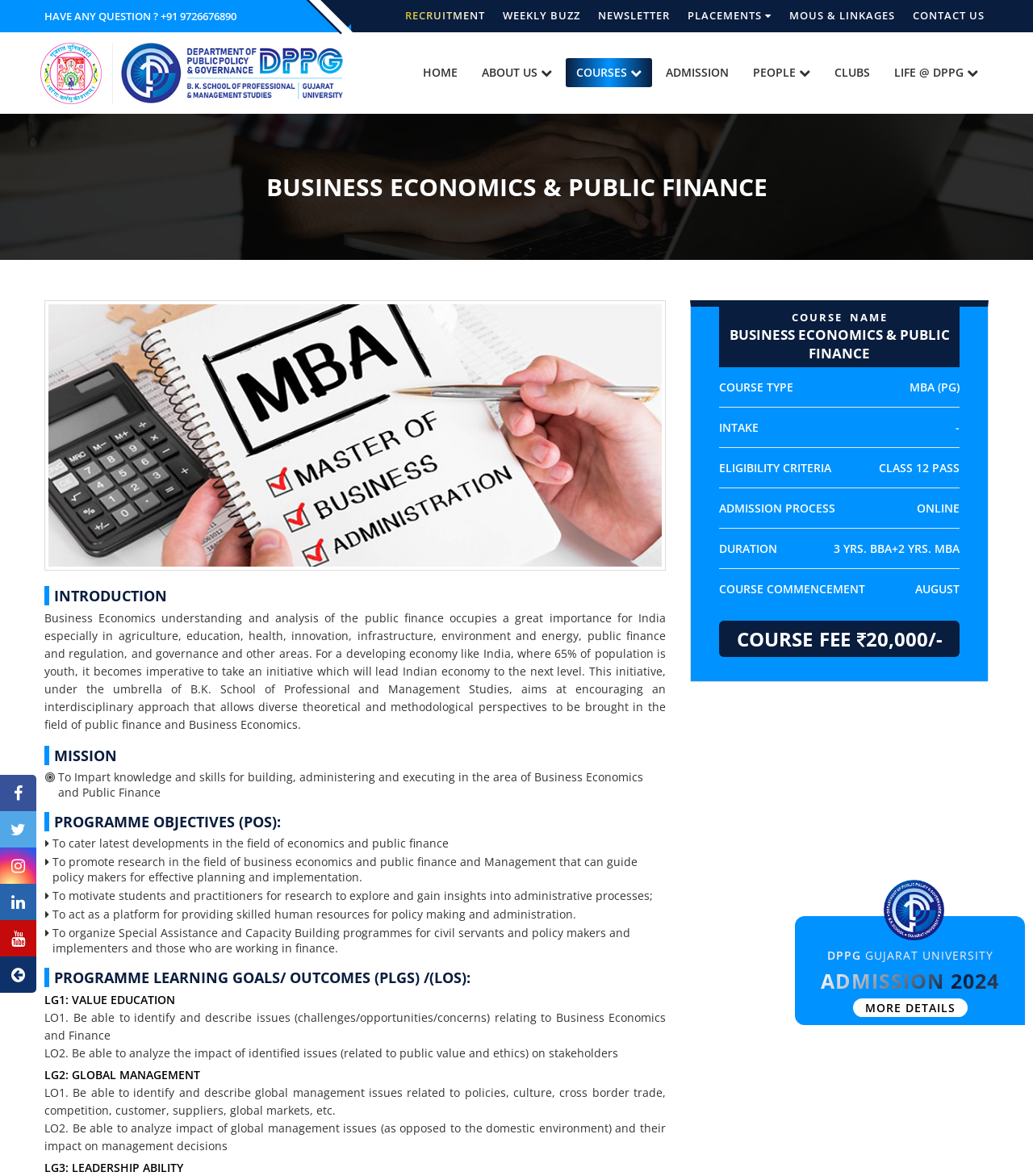Write an elaborate caption that captures the essence of the webpage.

The webpage is about the Department of Public Policy and Governance (DPPG). At the top, there is a contact information section with a phone number and a call to action to ask questions. Below this, there is a navigation menu with links to various sections such as Recruitment, Weekly Buzz, Newsletter, Placements, MOUS & Linkages, and Contact Us.

To the left of the navigation menu, there is a logo of DPPG, which is an image with the text "DPPG" written on it. Below the logo, there are links to Home, About Us, Courses, Admission, People, and Clubs.

The main content of the webpage is about a course called Business Economics & Public Finance. There is a heading with the course name, followed by an image that appears to be a course details image. Below the image, there is an introduction to the course, which explains its importance and objectives.

The course details are divided into several sections, including Mission, Programme Objectives, Programme Learning Goals/Outcomes, and Course Name. Each section has a heading and a brief description of the course goals and objectives.

On the right side of the webpage, there is a section with course details such as Course Type, Intake, Eligibility Criteria, Admission Process, Duration, Course Commencement, and Course Fee. Each detail has a label and a value, and some of them have additional information or links.

At the bottom of the webpage, there is a section with the university name, Gujarat University, and a call to action to apply for admission in 2024. There are also social media links and a link to More Details about the admission process.